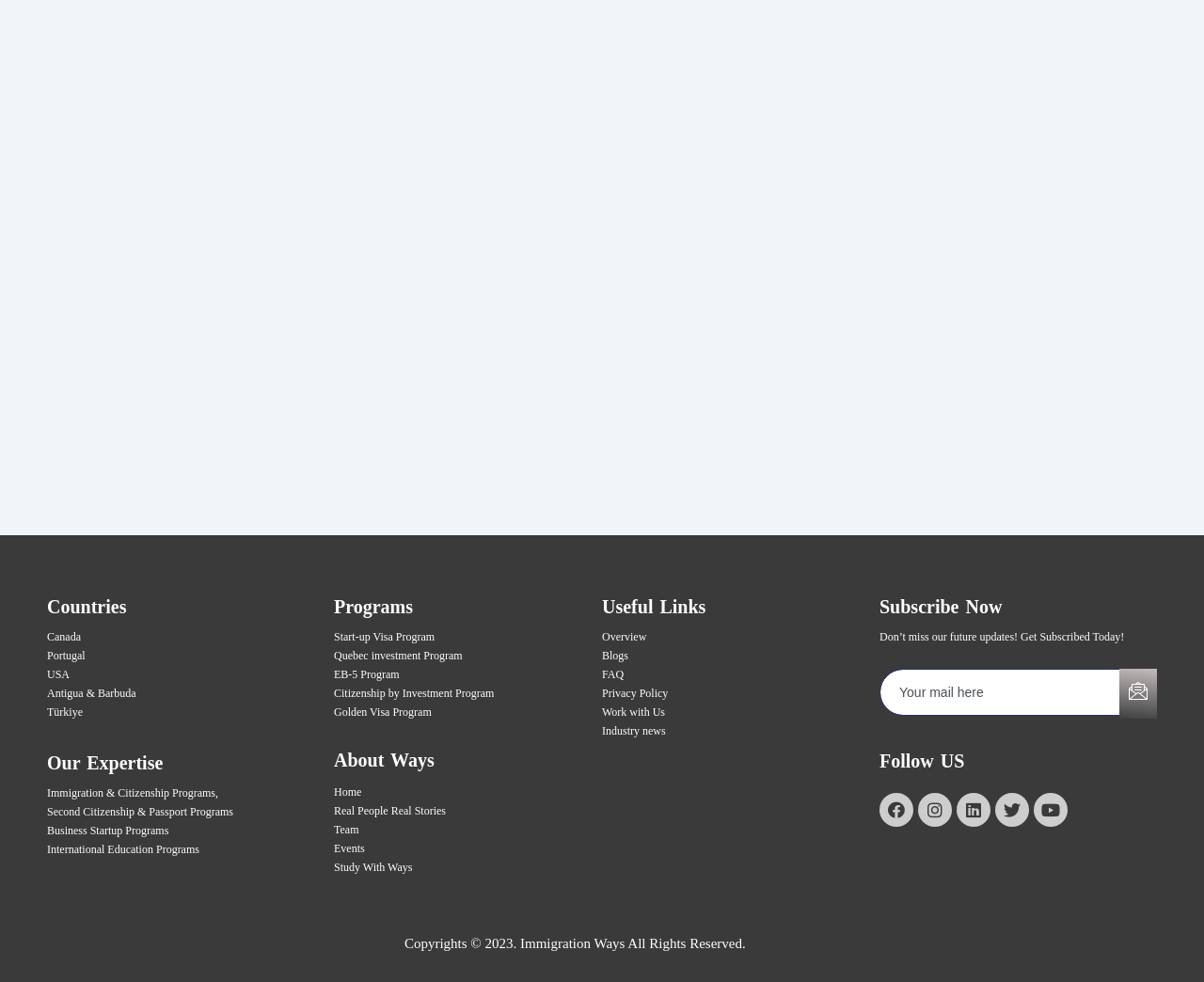Please answer the following question using a single word or phrase: 
How many countries are listed on the webpage?

5